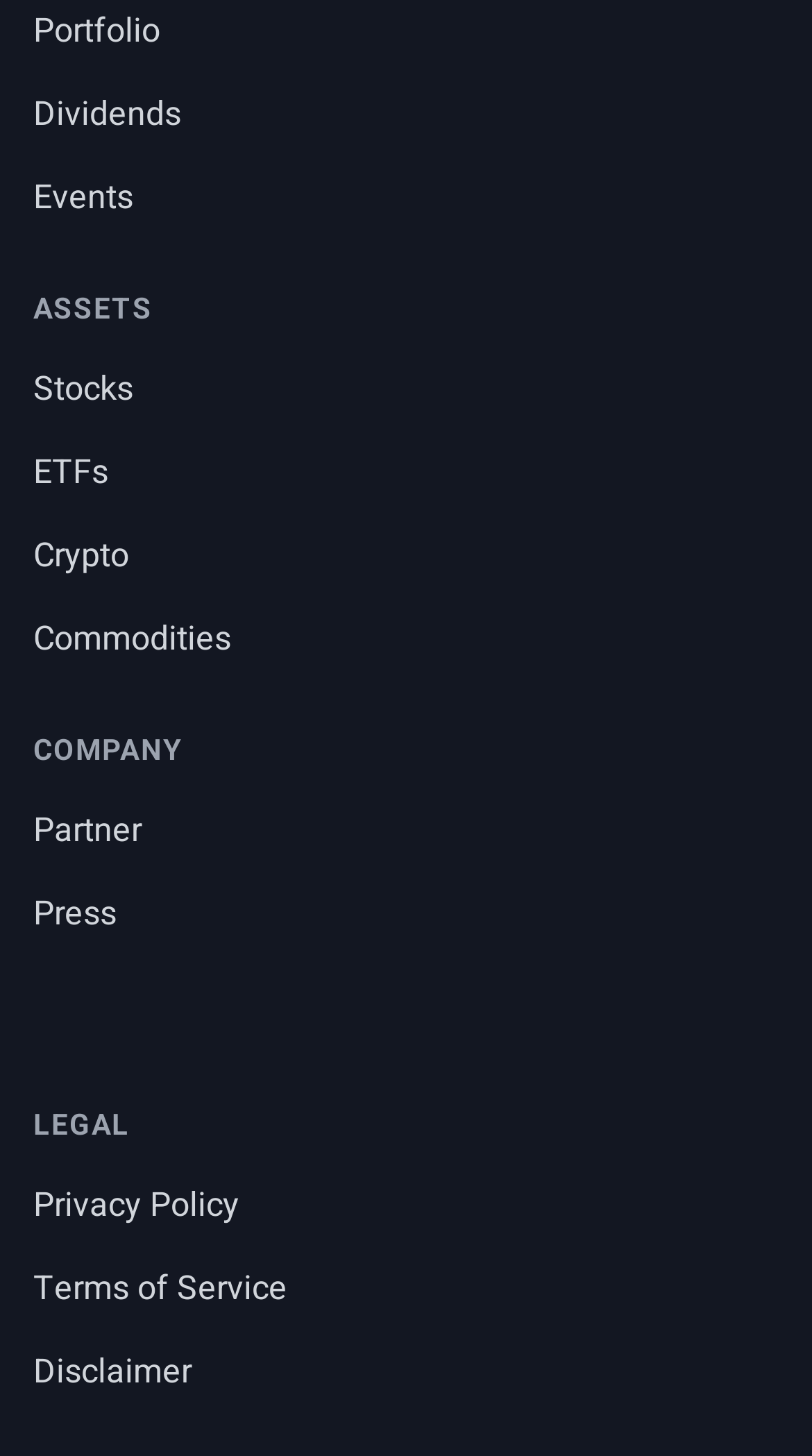Locate the bounding box coordinates of the element you need to click to accomplish the task described by this instruction: "Check events".

[0.041, 0.119, 0.164, 0.153]